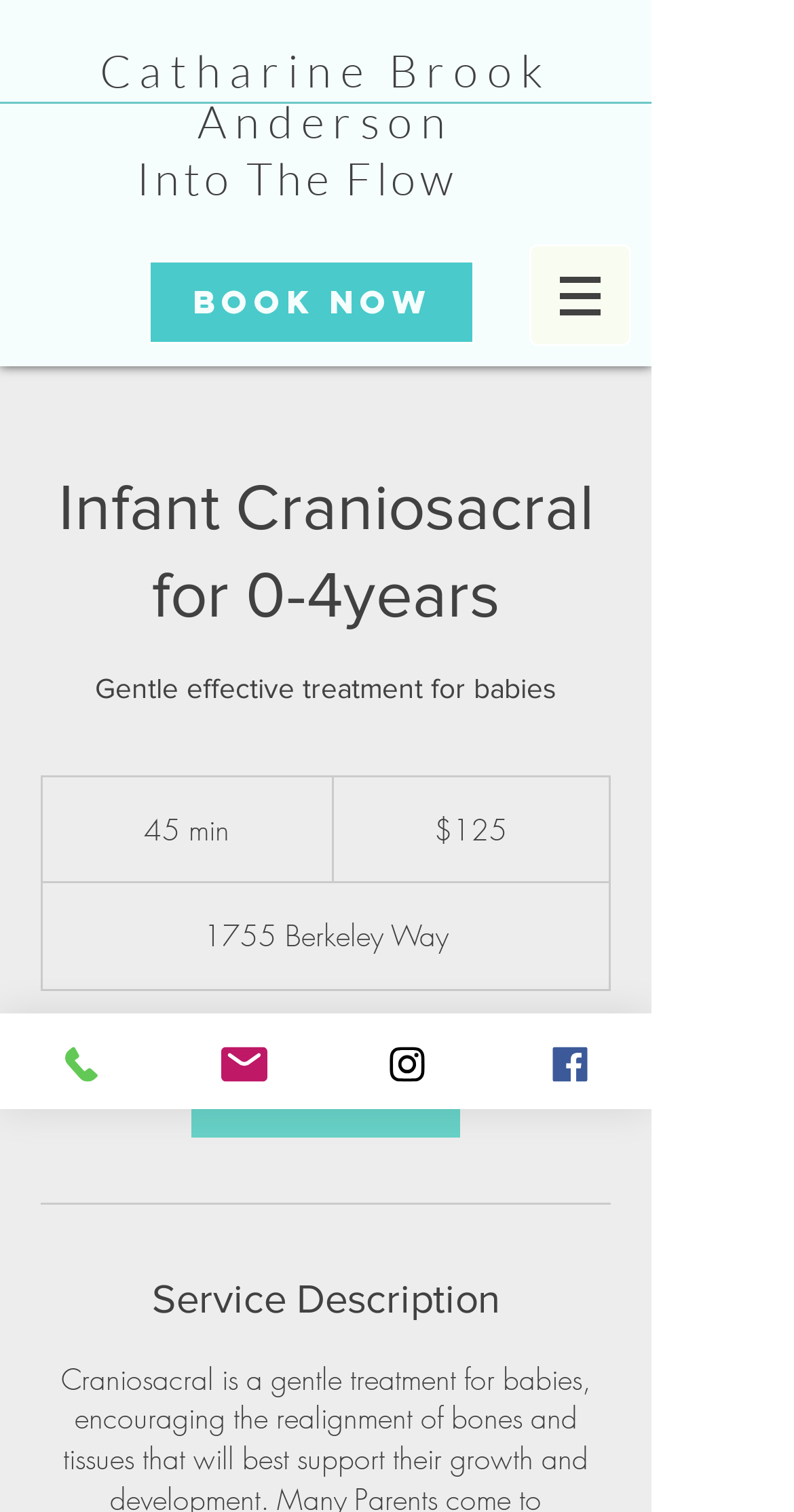Given the content of the image, can you provide a detailed answer to the question?
How much does a session cost?

The cost of a session can be found in the section describing the service, where it says '125 US dollars' in a static text element.